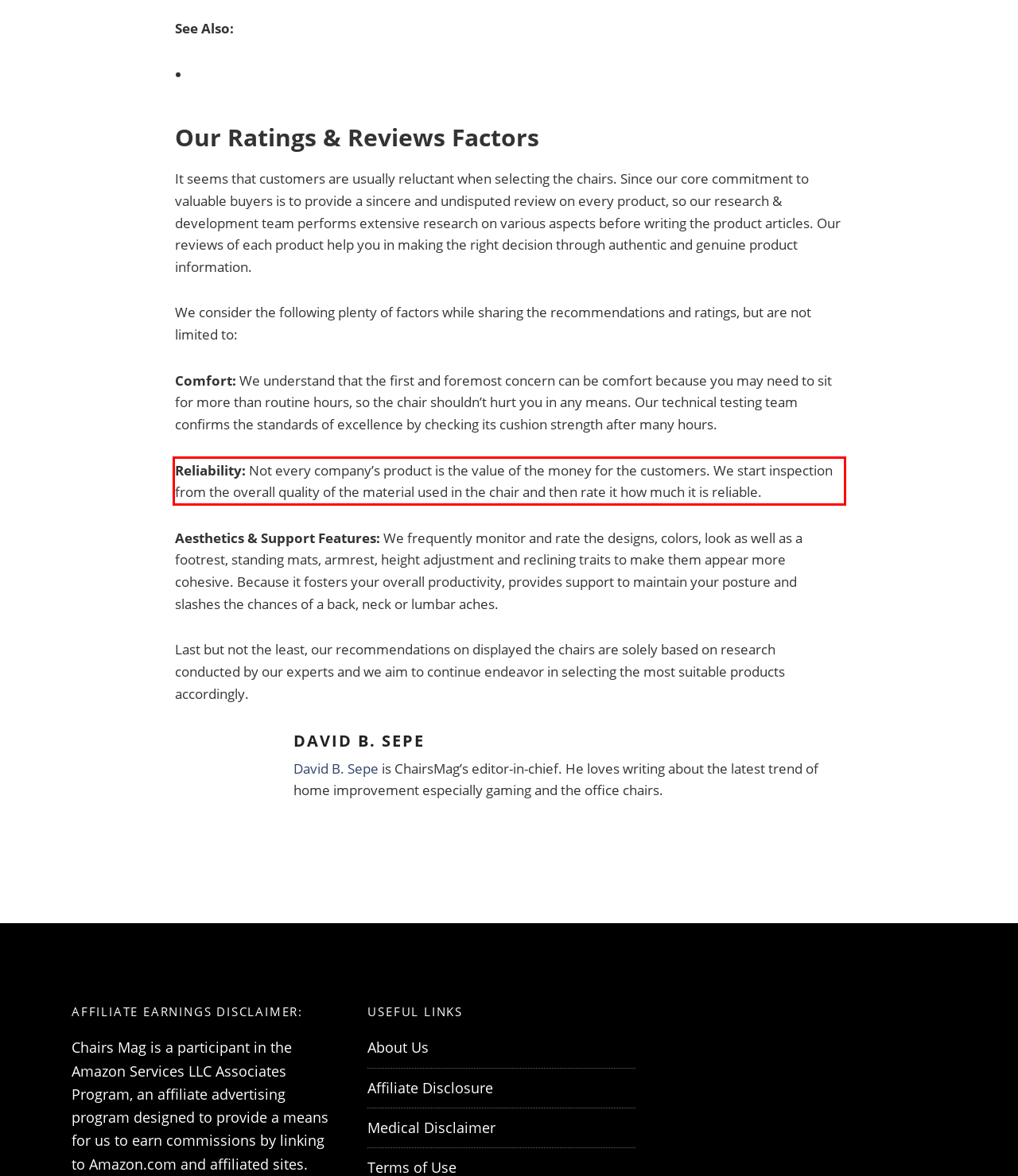With the given screenshot of a webpage, locate the red rectangle bounding box and extract the text content using OCR.

Reliability: Not every company’s product is the value of the money for the customers. We start inspection from the overall quality of the material used in the chair and then rate it how much it is reliable.